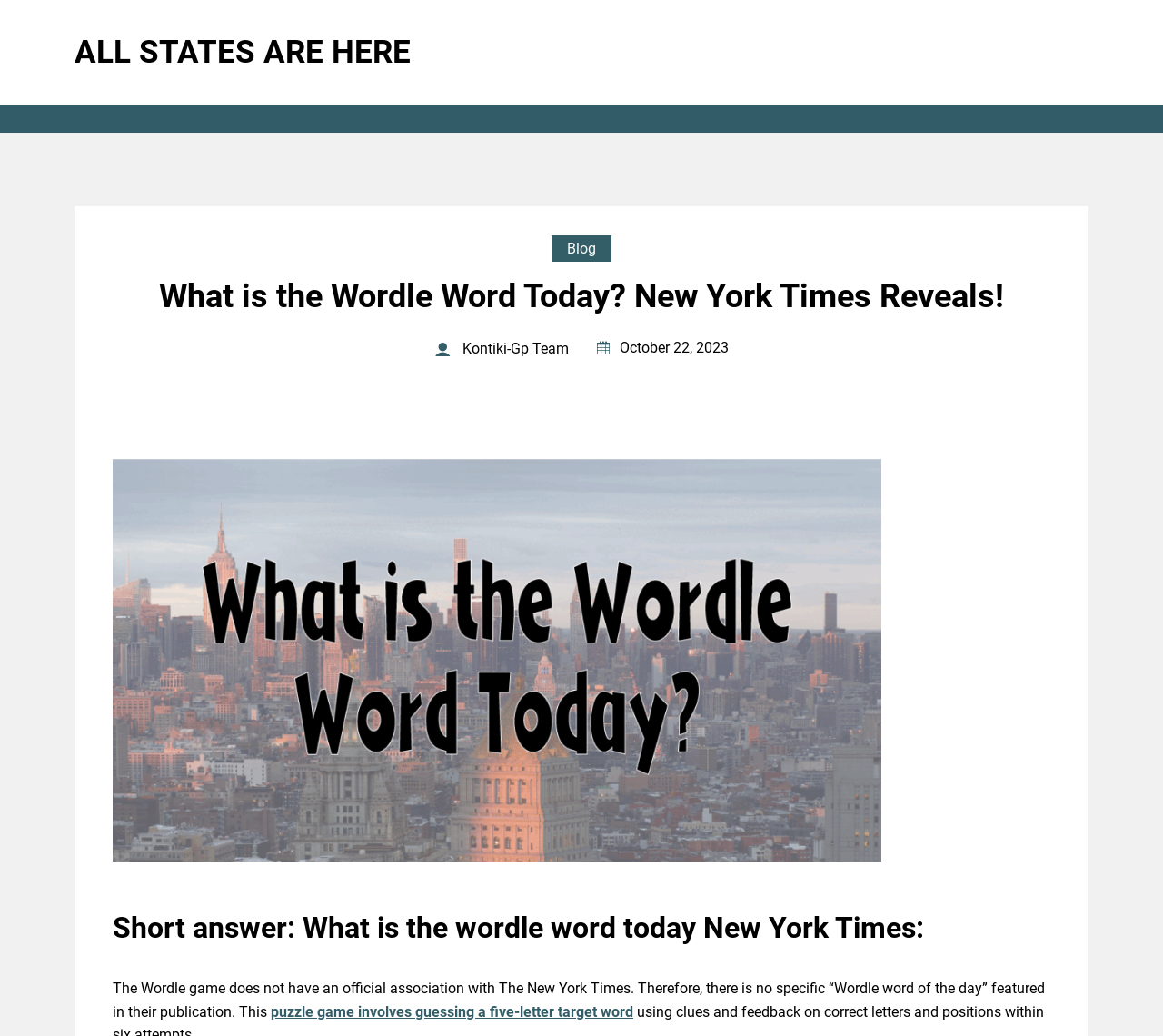Explain the features and main sections of the webpage comprehensively.

The webpage is about the daily Wordle challenge and its association with The New York Times. At the top, there is a large heading "ALL STATES ARE HERE" which is also a link. Below it, there is a smaller heading "What is the Wordle Word Today? New York Times Reveals!".

To the right of the "ALL STATES ARE HERE" heading, there are three links: "Blog", "\uec8e Kontiki-Gp Team", and "October 22, 2023", which also contains a time element. The "October 22, 2023" link is positioned slightly below the "Blog" link.

Further down the page, there is a heading "Short answer: What is the wordle word today New York Times:". Below this heading, there is a block of text that explains the relationship between the Wordle game and The New York Times, stating that there is no official association between the two. This text block also contains a link to a description of the puzzle game.

Overall, the webpage appears to be a blog post or article that provides information about the daily Wordle challenge and its connection to The New York Times.